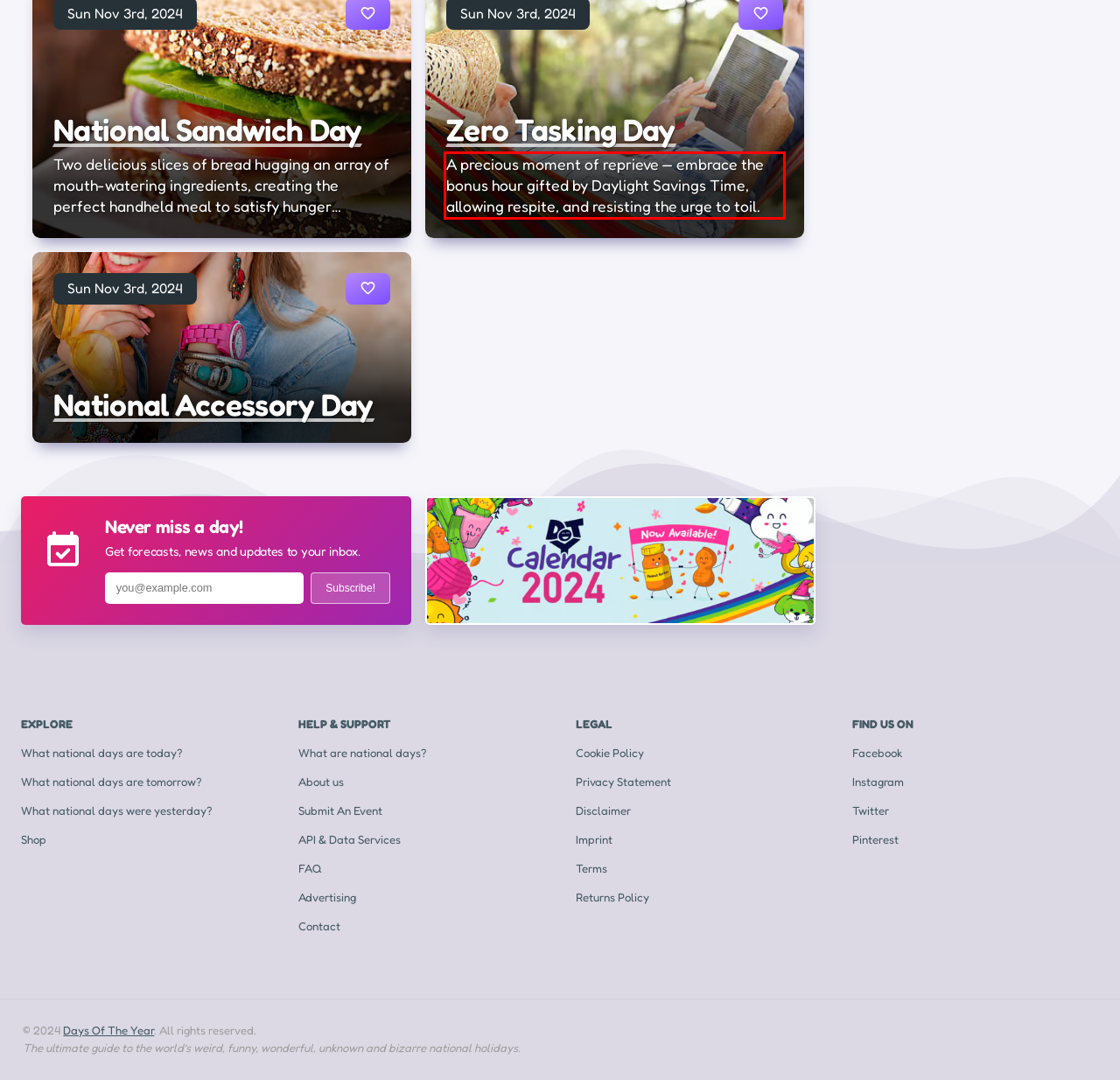In the given screenshot, locate the red bounding box and extract the text content from within it.

A precious moment of reprieve — embrace the bonus hour gifted by Daylight Savings Time, allowing respite, and resisting the urge to toil.